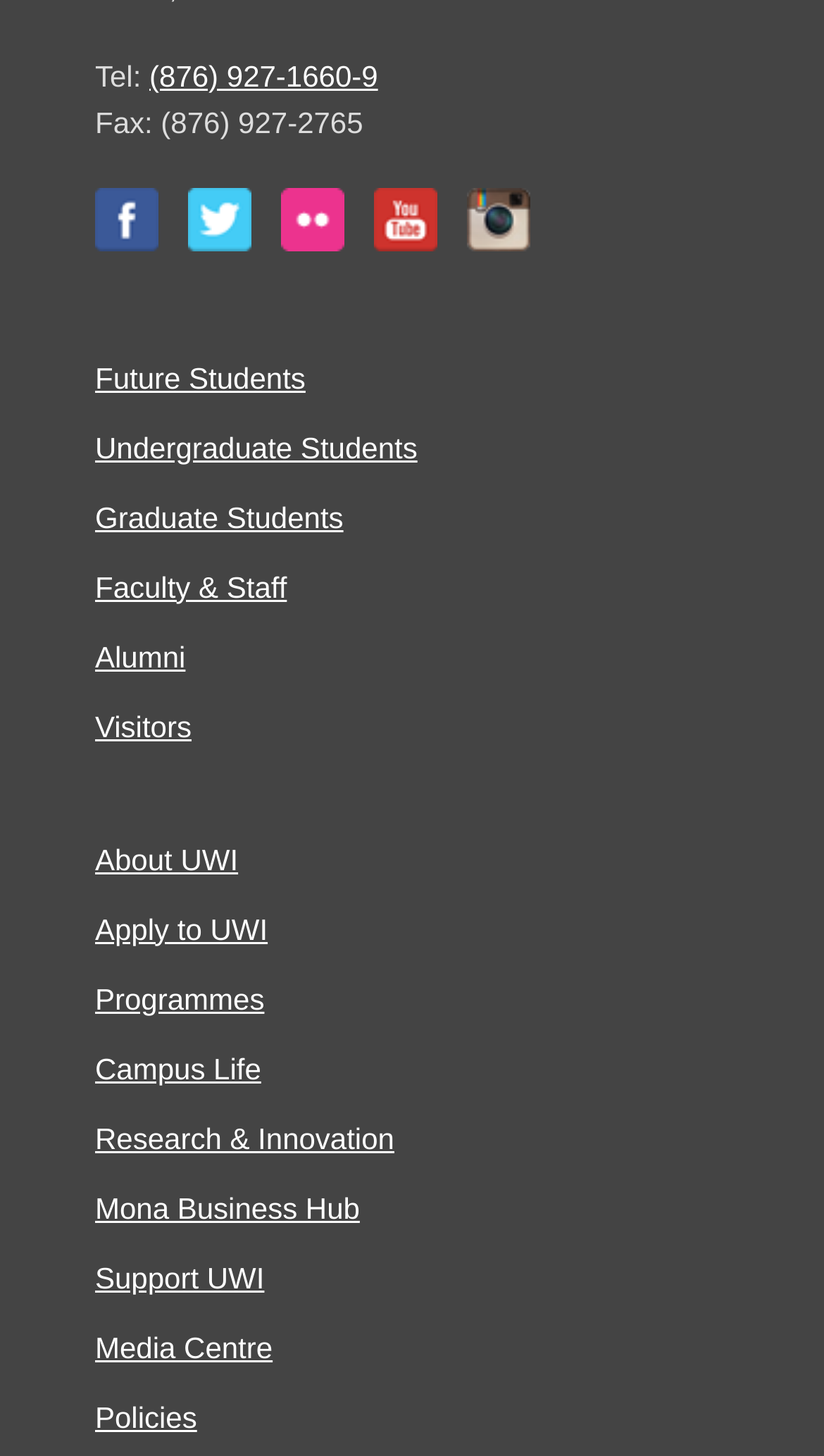Identify the bounding box coordinates of the section to be clicked to complete the task described by the following instruction: "Visit the Blog page". The coordinates should be four float numbers between 0 and 1, formatted as [left, top, right, bottom].

None